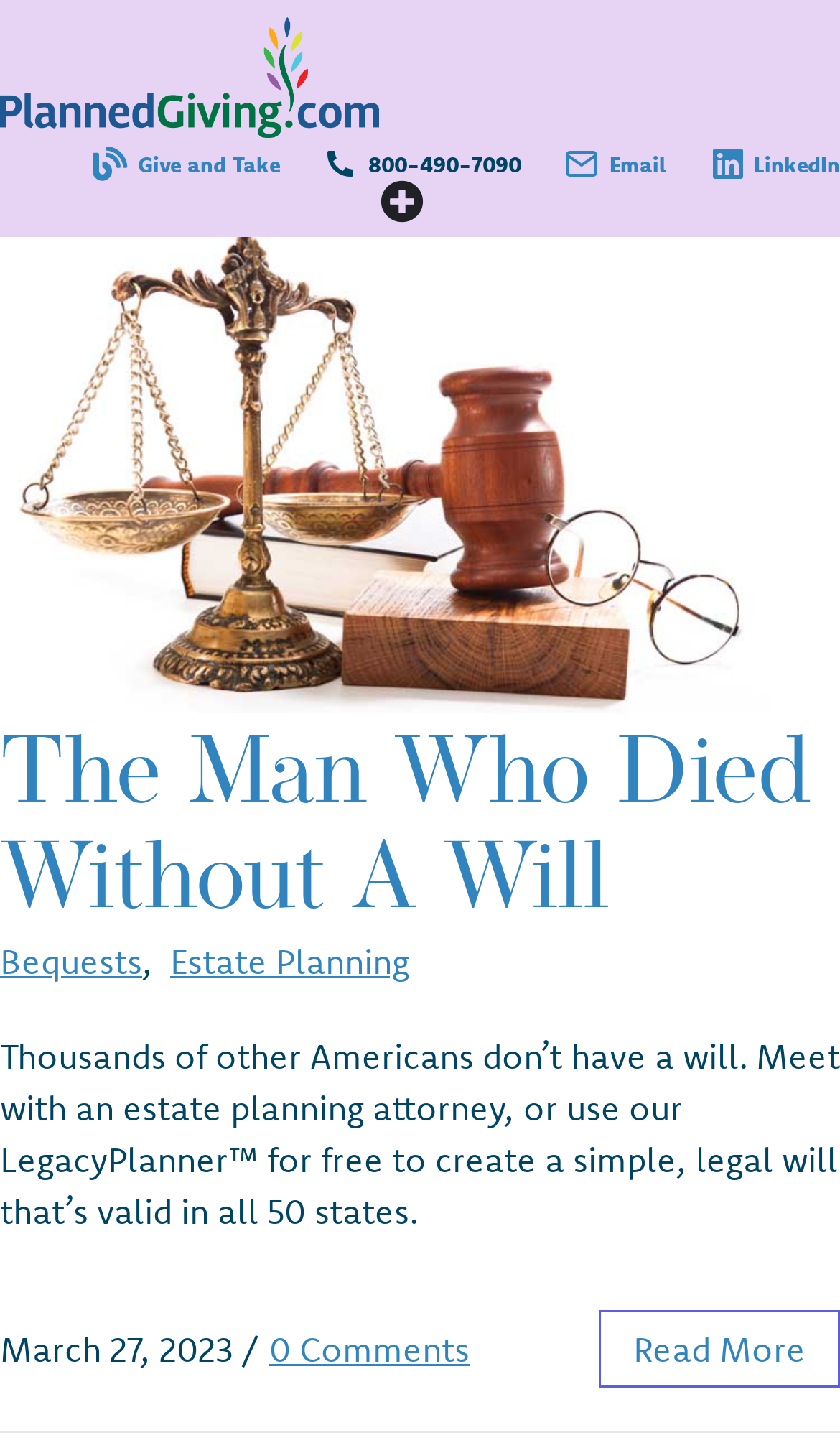Find the bounding box coordinates of the clickable area required to complete the following action: "Open the menu".

[0.453, 0.125, 0.504, 0.155]